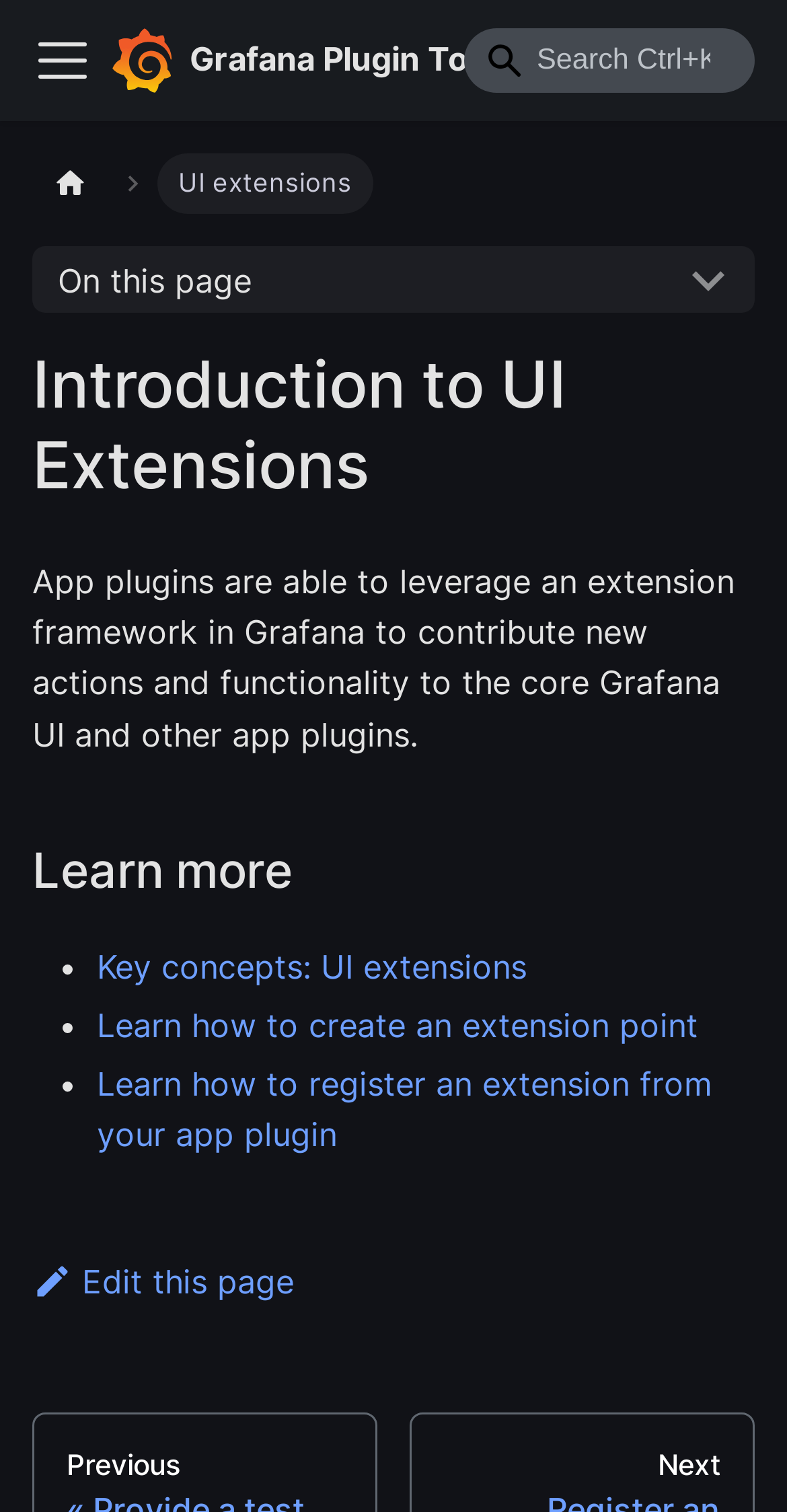What is the logo on the top left corner?
Observe the image and answer the question with a one-word or short phrase response.

Grafana Logo